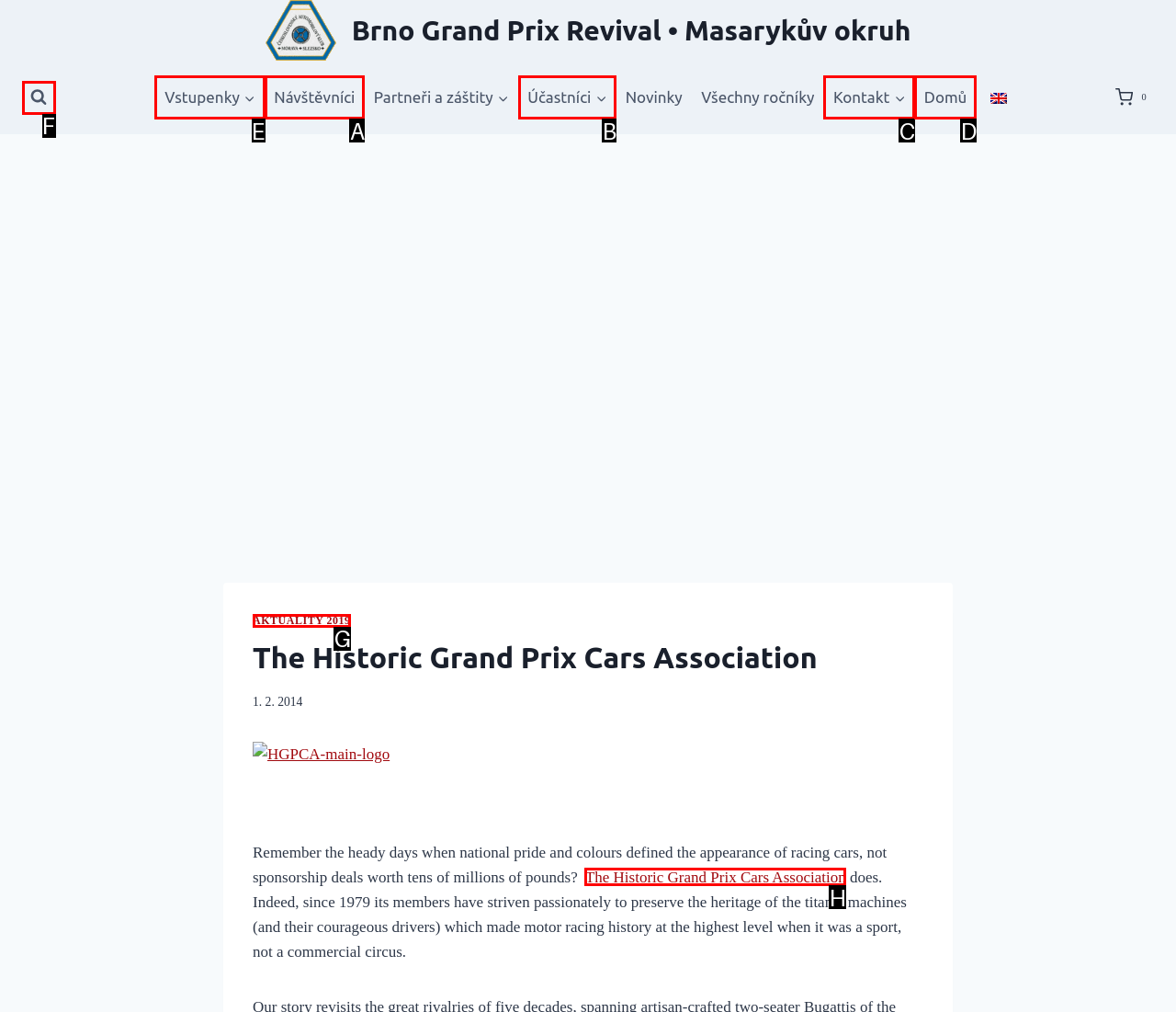Tell me which letter I should select to achieve the following goal: Go to Vstupenky page
Answer with the corresponding letter from the provided options directly.

E